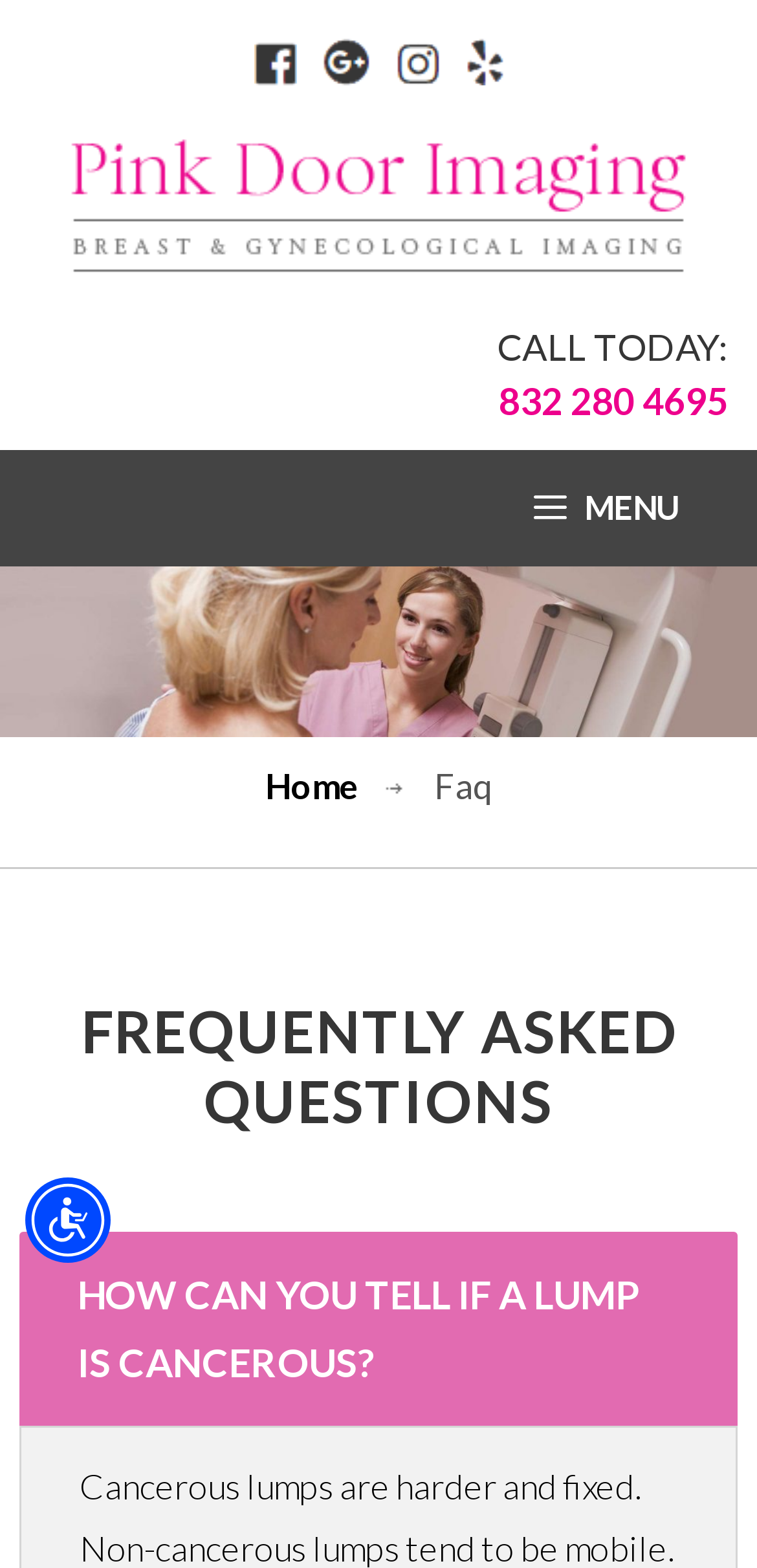Find the bounding box coordinates for the area you need to click to carry out the instruction: "Go to the Home page". The coordinates should be four float numbers between 0 and 1, indicated as [left, top, right, bottom].

[0.35, 0.487, 0.473, 0.514]